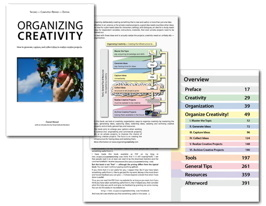Please respond to the question using a single word or phrase:
What does the visual on the cover symbolize?

Creativity and growth